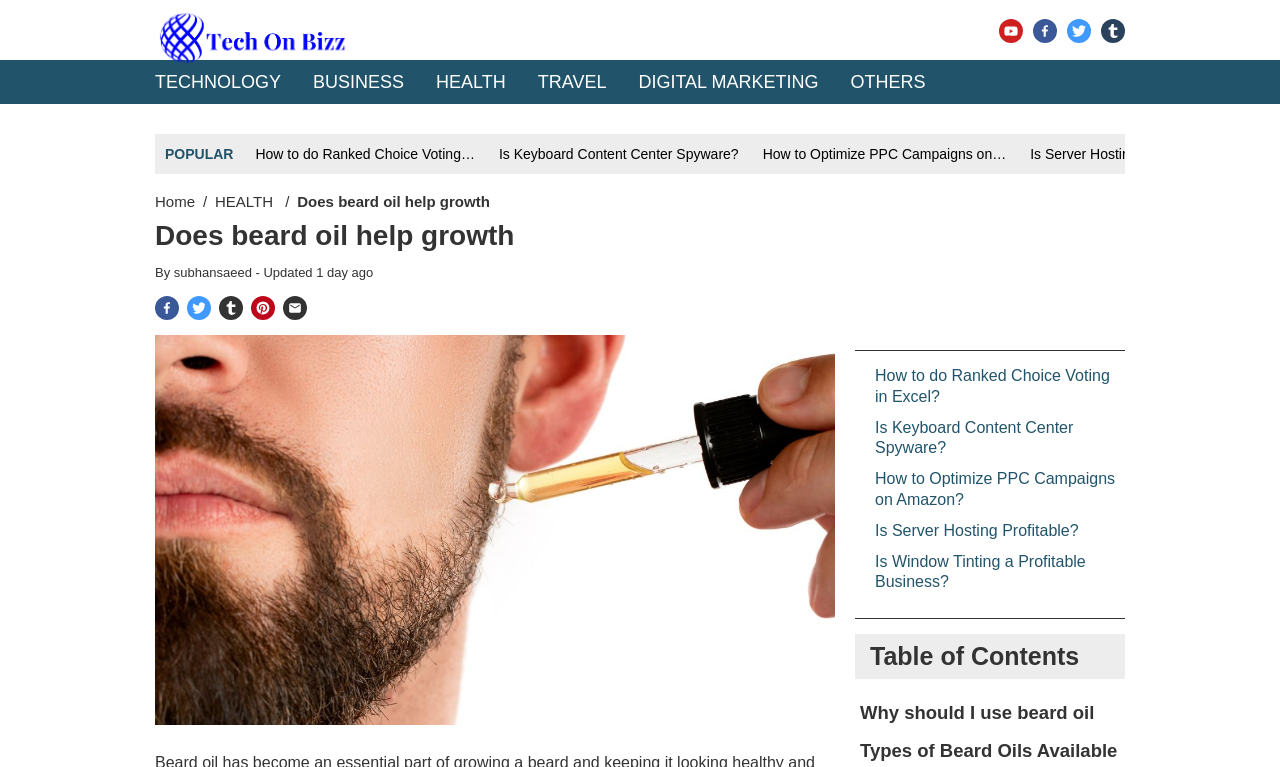Bounding box coordinates are specified in the format (top-left x, top-left y, bottom-right x, bottom-right y). All values are floating point numbers bounded between 0 and 1. Please provide the bounding box coordinate of the region this sentence describes: TRAVEL

[0.42, 0.095, 0.474, 0.119]